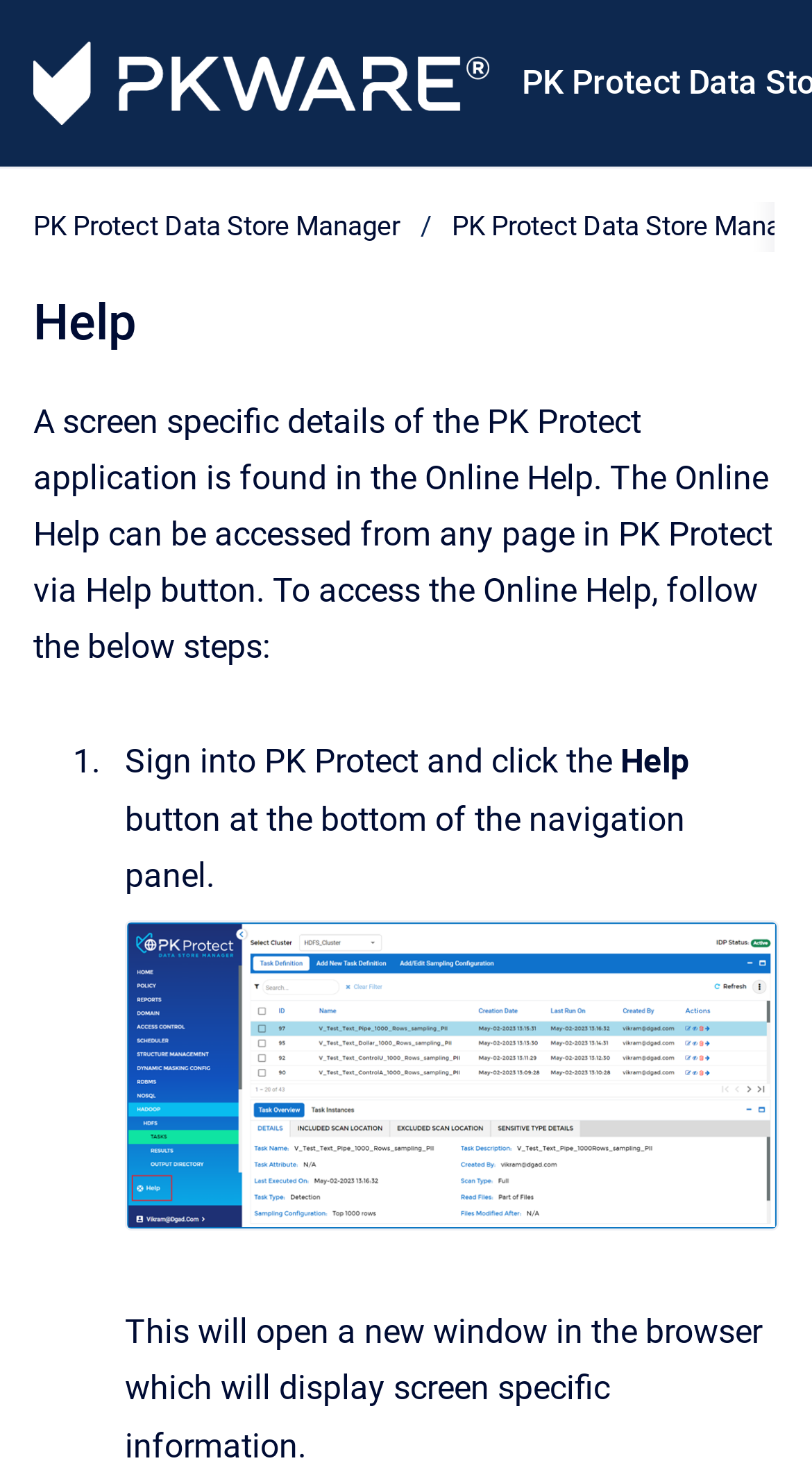How many steps are required to access the Online Help?
Please provide an in-depth and detailed response to the question.

The webpage provides a set of instructions to access the Online Help, which involves two steps: signing into PK Protect and clicking the Help button at the bottom of the navigation panel.